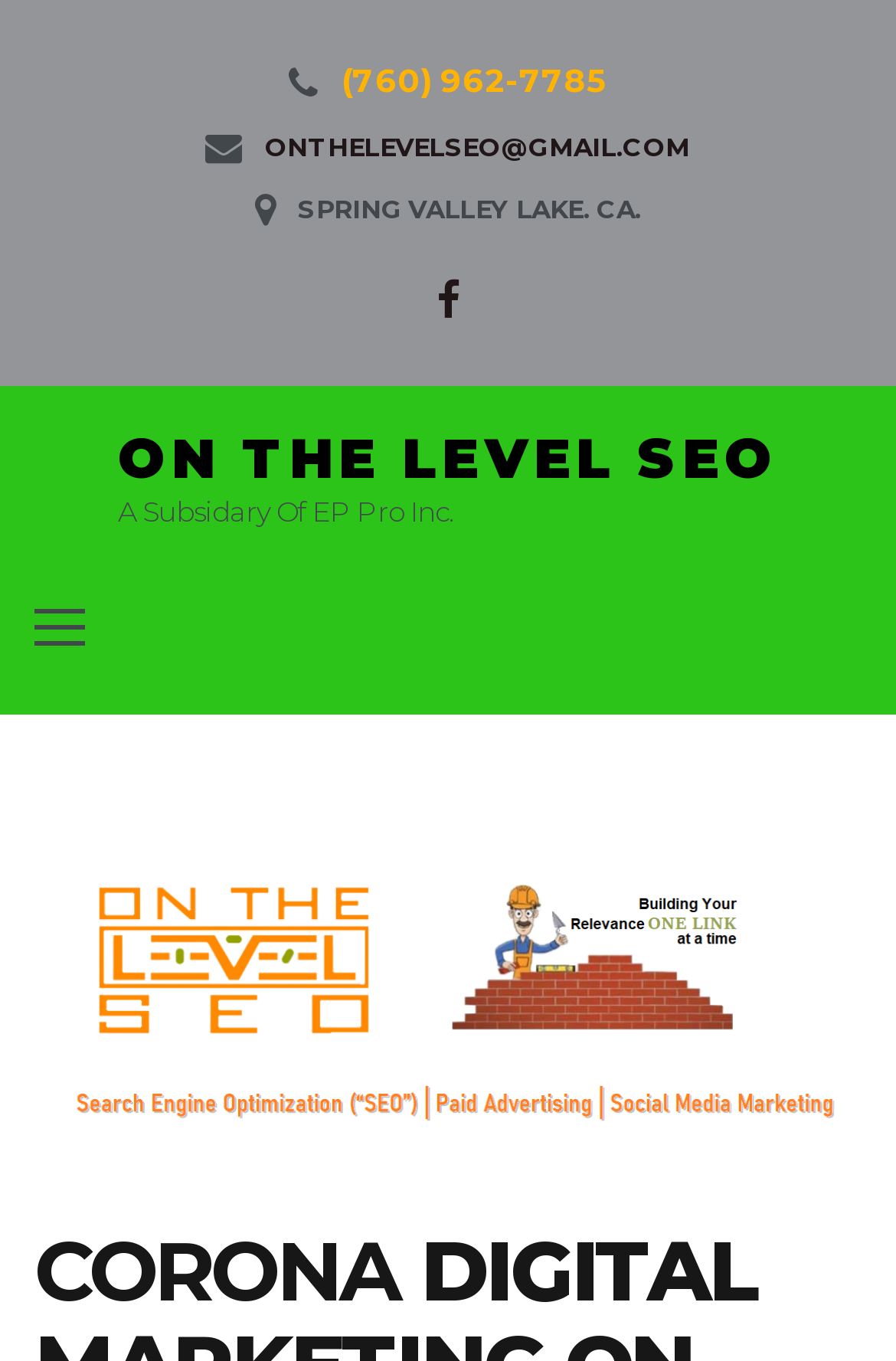What is the email address of On The Level SEO?
Analyze the image and deliver a detailed answer to the question.

The email address is provided as a link on the webpage, situated near the top section, suggesting that it is an official contact method.